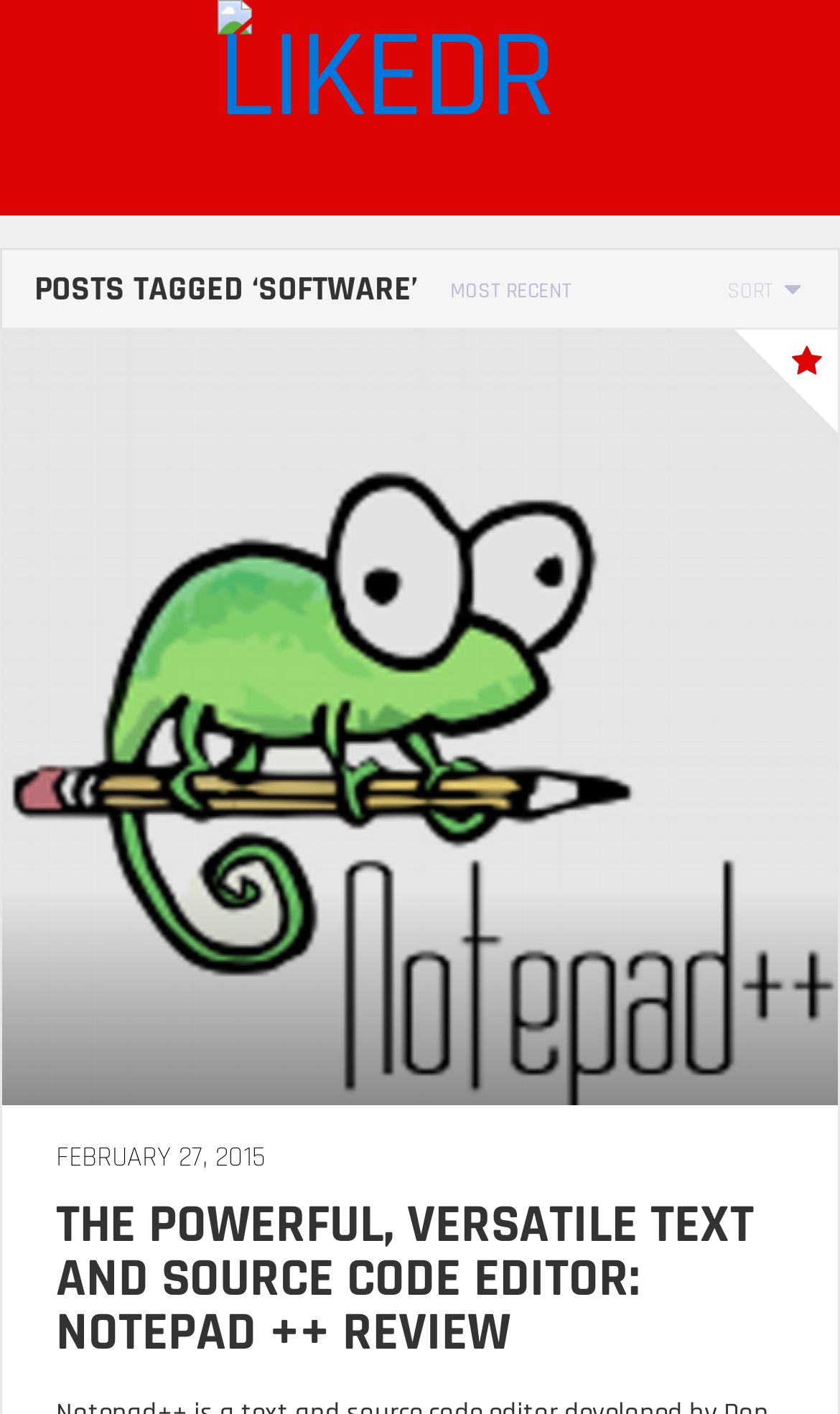Please provide a comprehensive response to the question below by analyzing the image: 
What is the name of the reviewed software?

The heading 'THE POWERFUL, VERSATILE TEXT AND SOURCE CODE EDITOR: NOTEPAD ++ REVIEW' clearly indicates that the reviewed software is Notepad++.